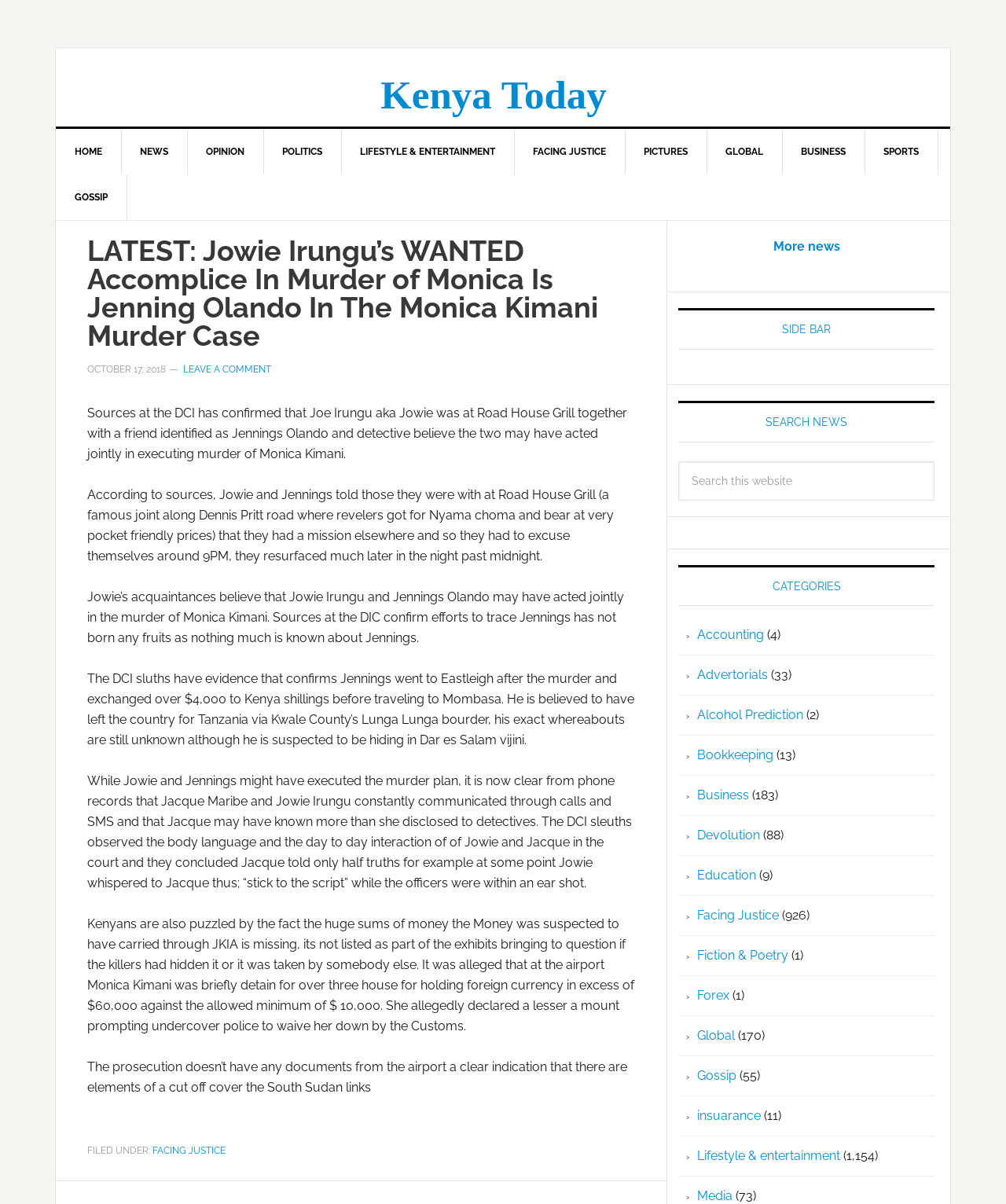Could you determine the bounding box coordinates of the clickable element to complete the instruction: "Click on the 'FACING JUSTICE' category"? Provide the coordinates as four float numbers between 0 and 1, i.e., [left, top, right, bottom].

[0.152, 0.951, 0.224, 0.96]